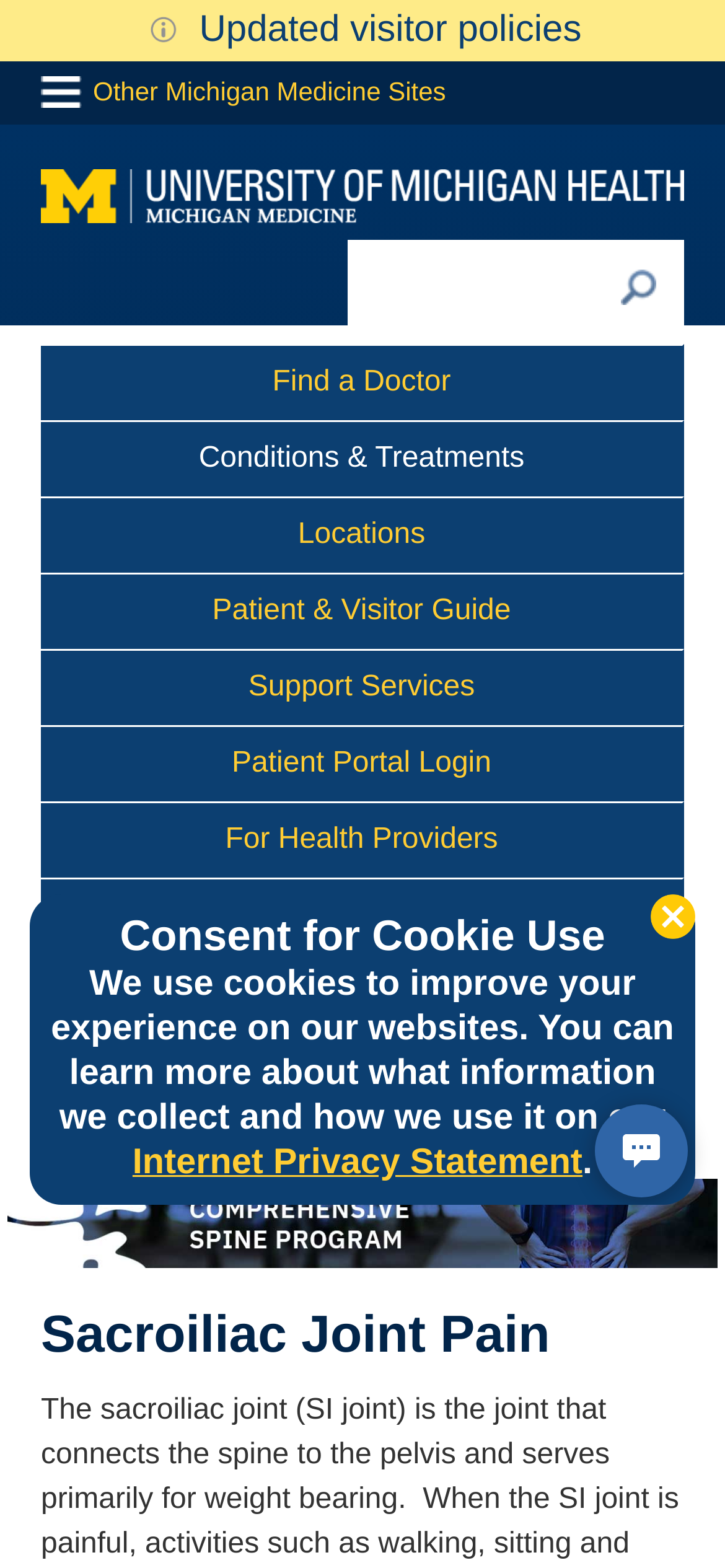Determine the bounding box coordinates of the clickable element to achieve the following action: 'Click on Conditions & Treatments'. Provide the coordinates as four float values between 0 and 1, formatted as [left, top, right, bottom].

[0.056, 0.268, 0.944, 0.317]